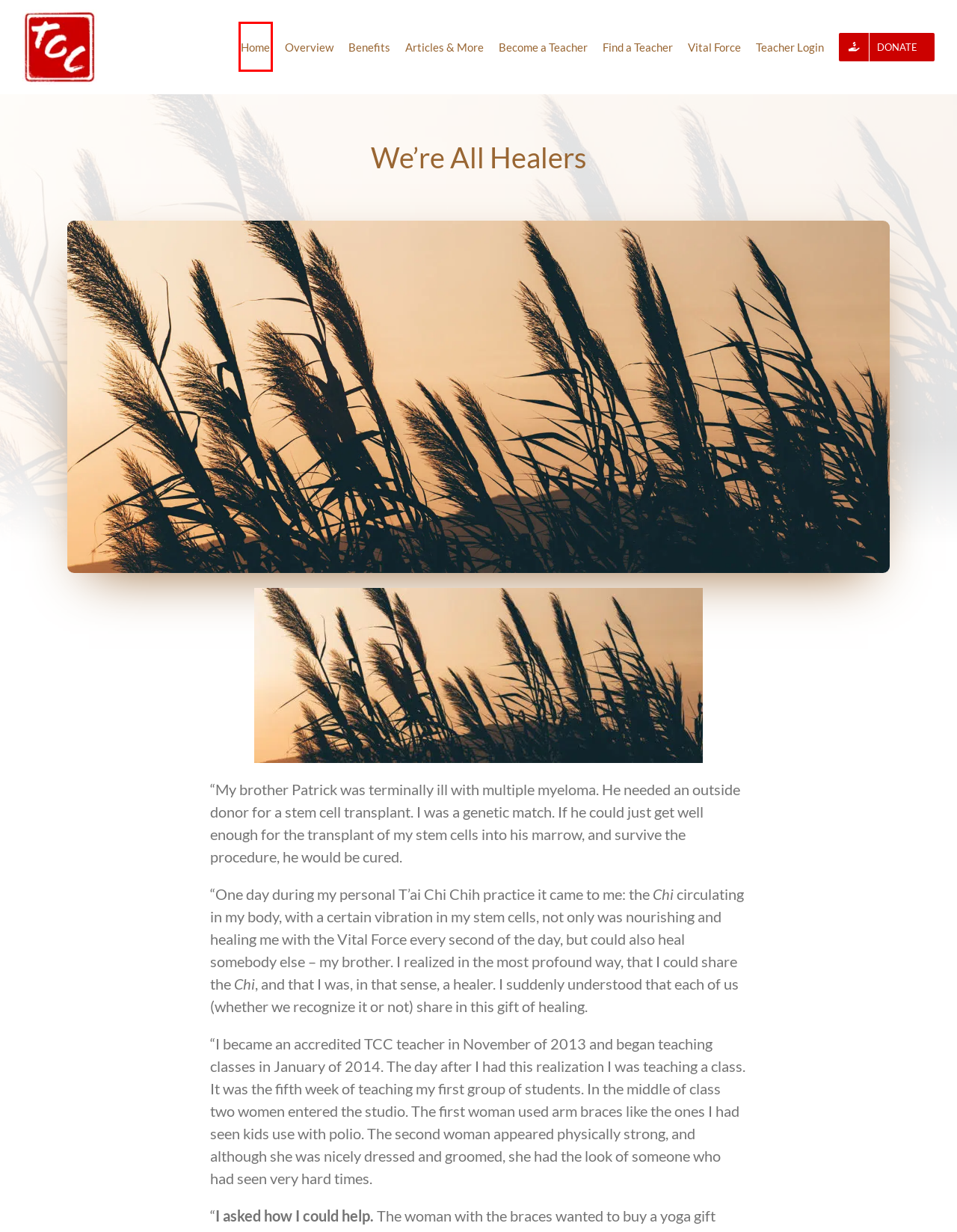Review the screenshot of a webpage containing a red bounding box around an element. Select the description that best matches the new webpage after clicking the highlighted element. The options are:
A. T'ai Chi Chih Overview - Tai Chi Chih
B. Tai Chi Chih Welcome - Tai Chi Chih
C. Books Archives - Justin Stone Tai Chi Chih
D. Overview of Health Benefits of T'ai Chi Chih - Tai Chi Chih
E. Articles - Tai Chi Chih
F. Accreditation - Tai Chi Chih
G. Donate - Tai Chi Chih
H. Subscribe - Tai Chi Chih

B